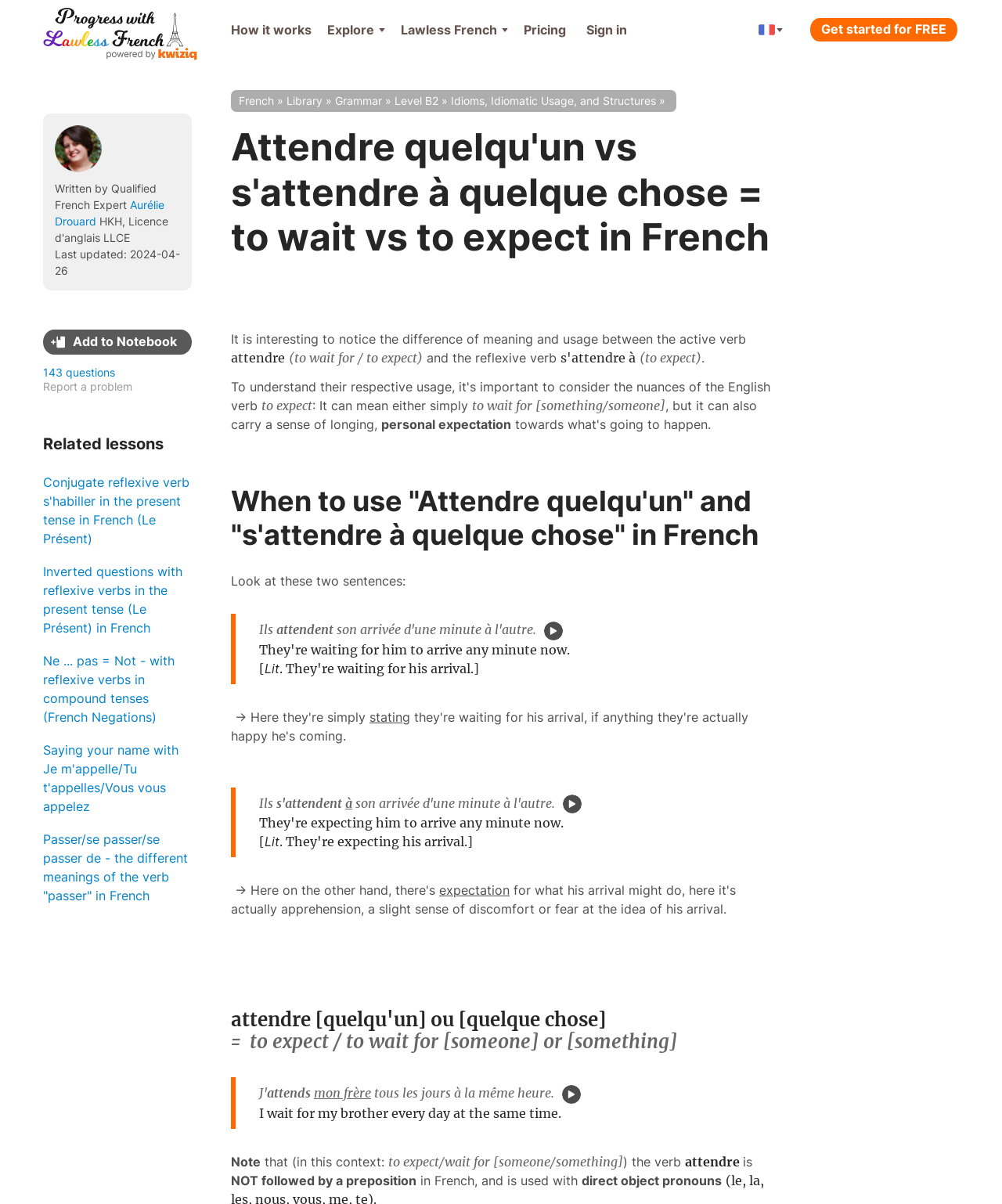Provide the bounding box coordinates for the area that should be clicked to complete the instruction: "Learn about 'Idioms, Idiomatic Usage, and Structures'".

[0.45, 0.078, 0.655, 0.089]